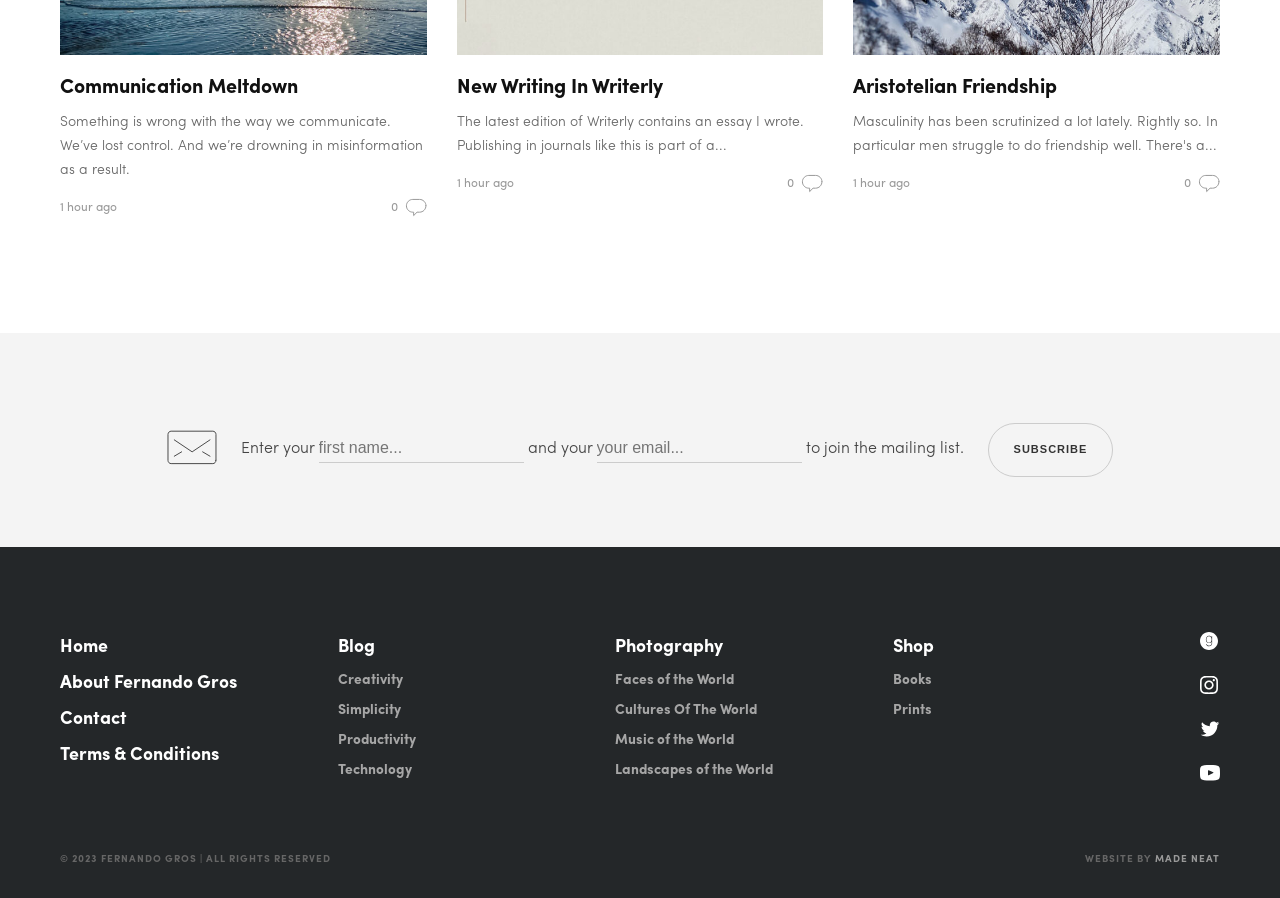Identify the bounding box coordinates of the section that should be clicked to achieve the task described: "Subscribe to the mailing list".

[0.772, 0.471, 0.87, 0.531]